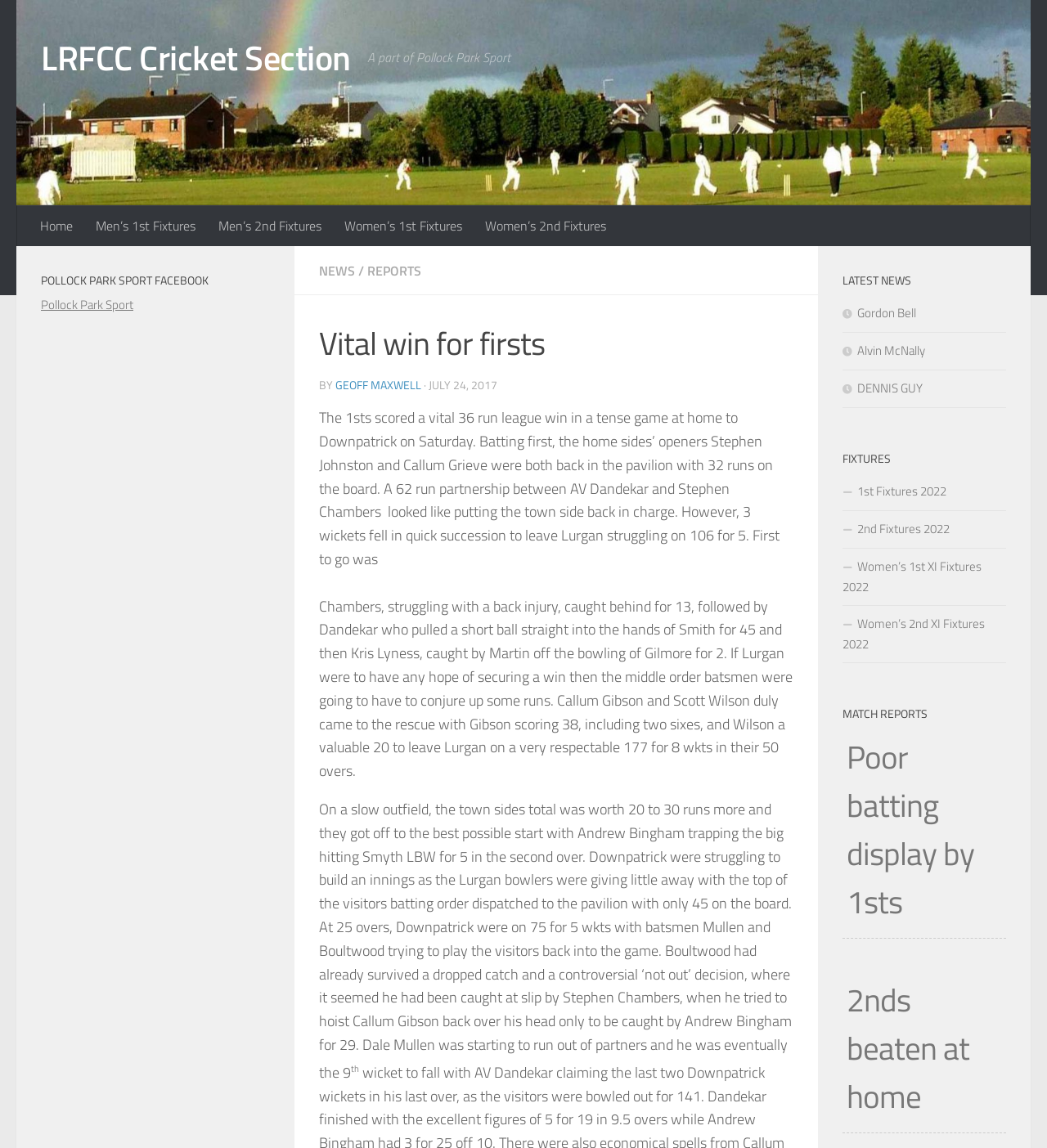What is the name of the cricket section?
Please provide a comprehensive answer to the question based on the webpage screenshot.

The name of the cricket section can be found in the link 'LRFCC Cricket Section' which appears multiple times on the webpage. This link is likely to be the title of the cricket section.